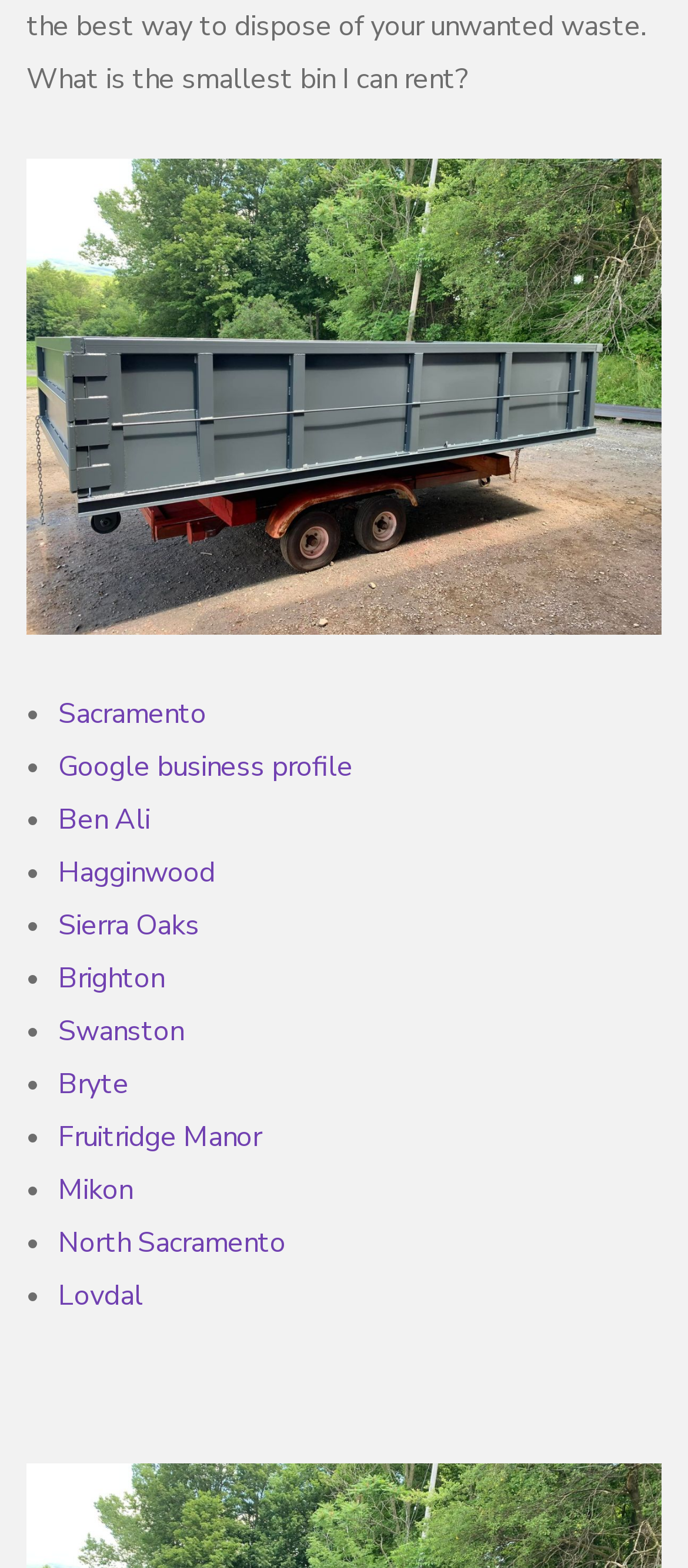Pinpoint the bounding box coordinates of the clickable element needed to complete the instruction: "Explore Ben Ali". The coordinates should be provided as four float numbers between 0 and 1: [left, top, right, bottom].

[0.085, 0.51, 0.218, 0.535]